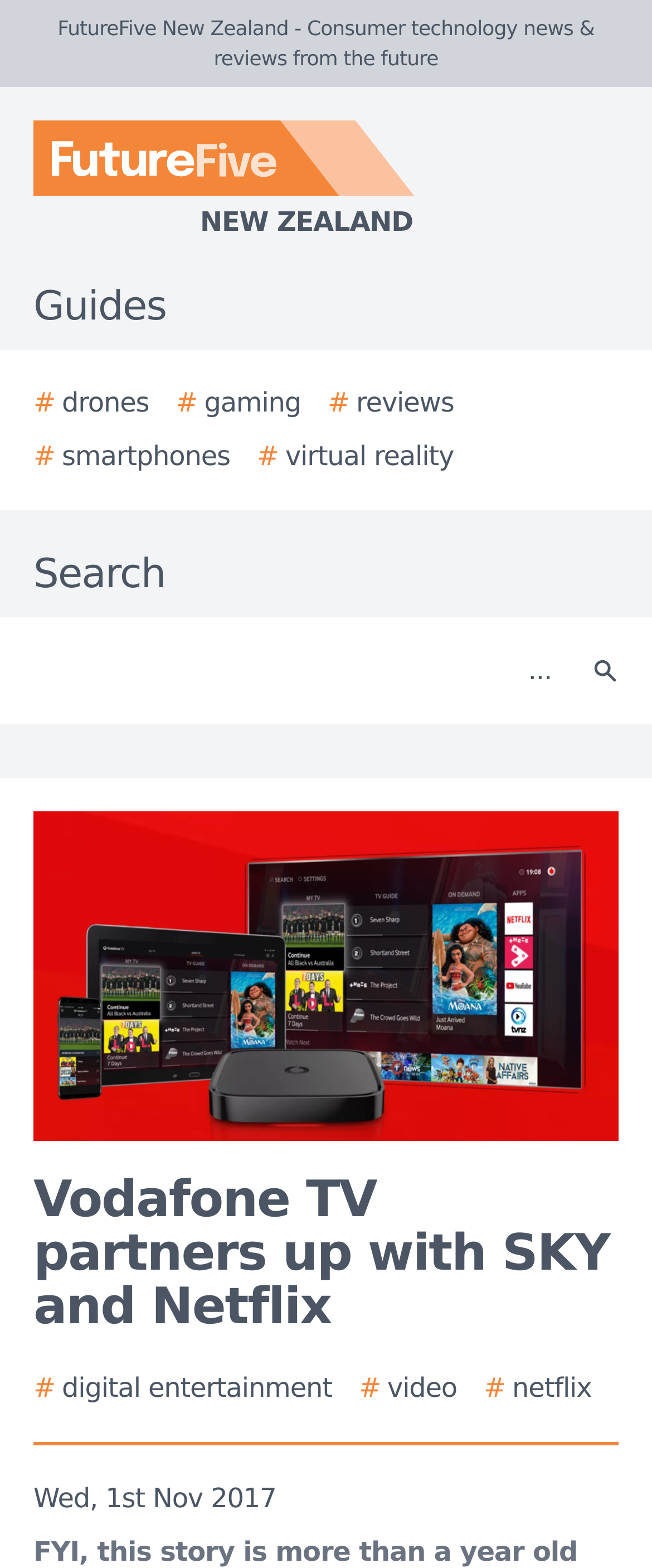Identify the bounding box coordinates of the element that should be clicked to fulfill this task: "Search for something". The coordinates should be provided as four float numbers between 0 and 1, i.e., [left, top, right, bottom].

[0.021, 0.402, 0.877, 0.453]